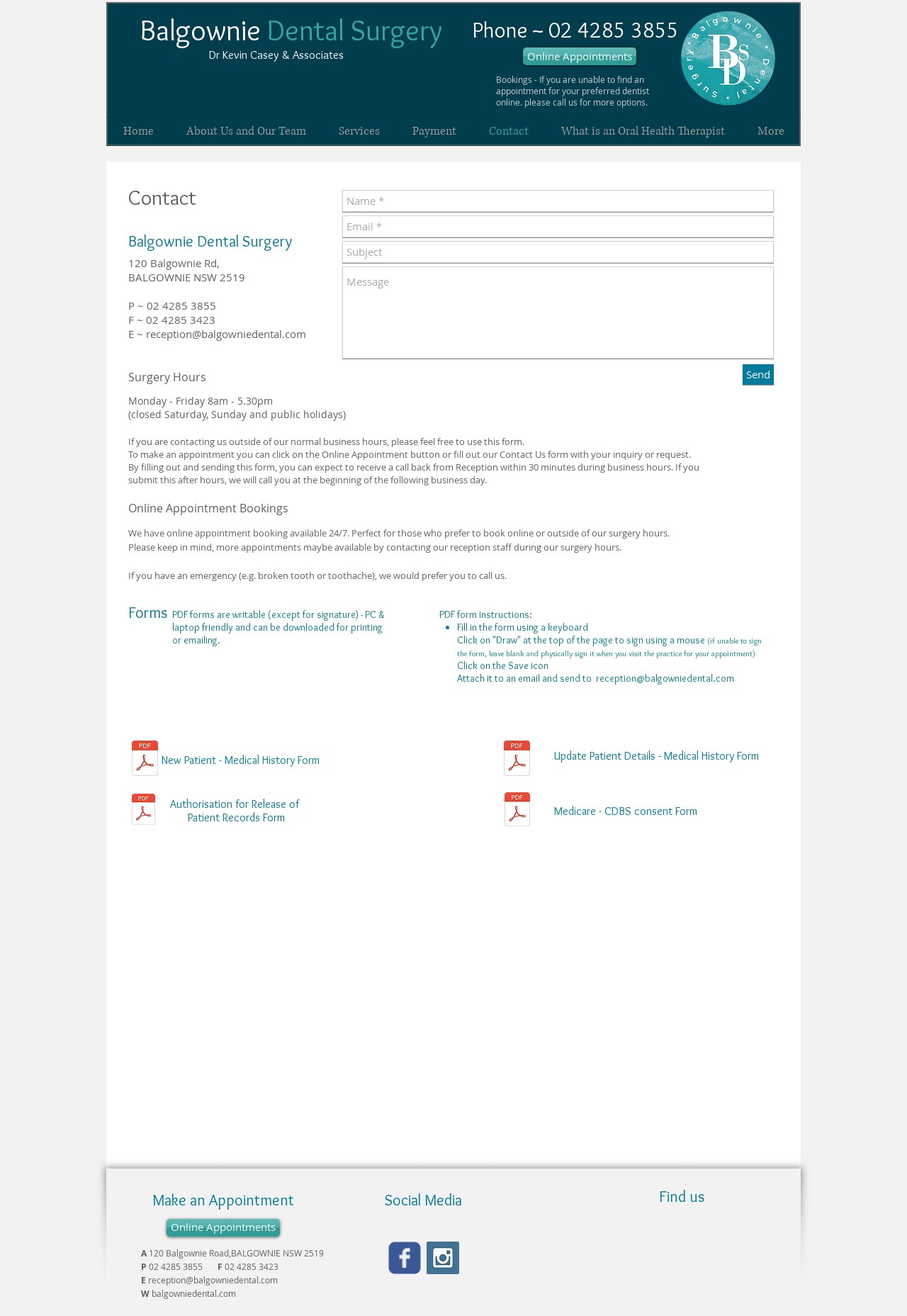Please specify the bounding box coordinates for the clickable region that will help you carry out the instruction: "Find us on the map".

[0.139, 0.653, 0.853, 0.888]